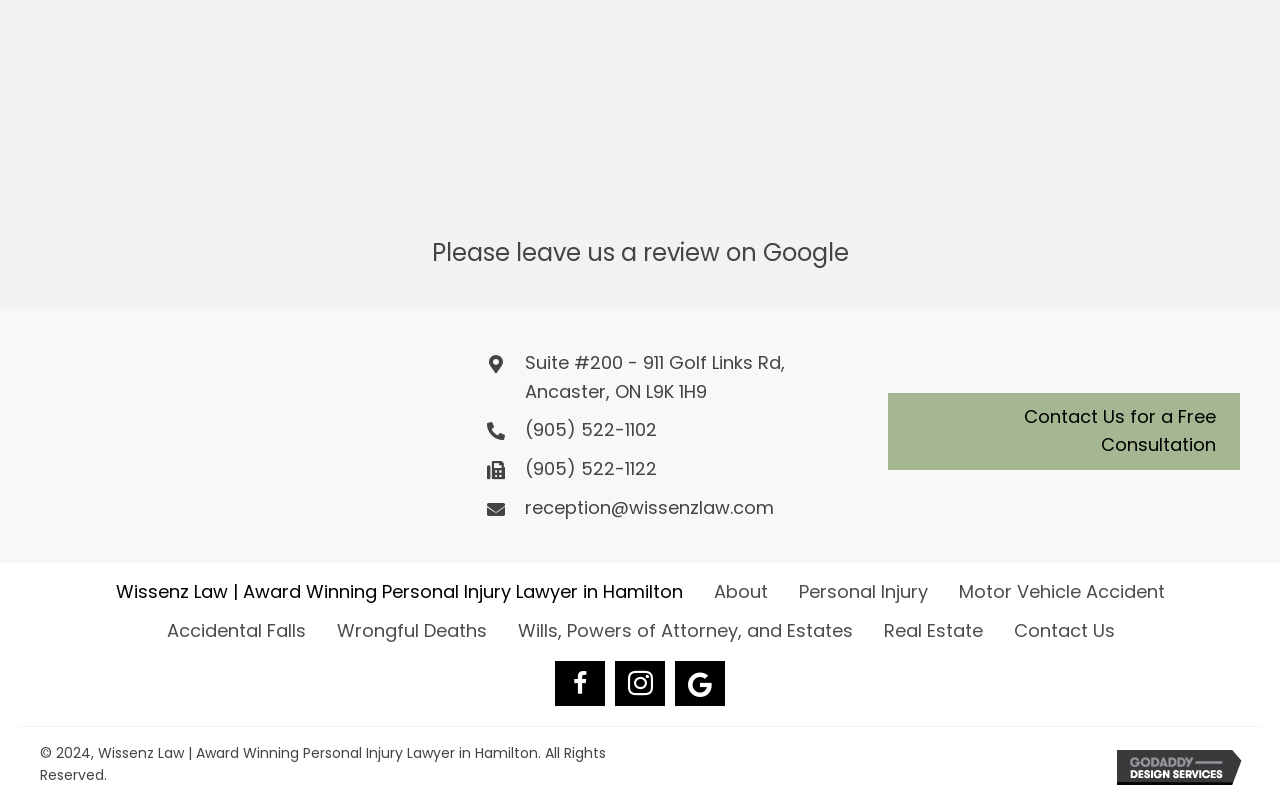Locate the bounding box coordinates of the segment that needs to be clicked to meet this instruction: "Check out the COSORI Rice Cooker Maker".

None